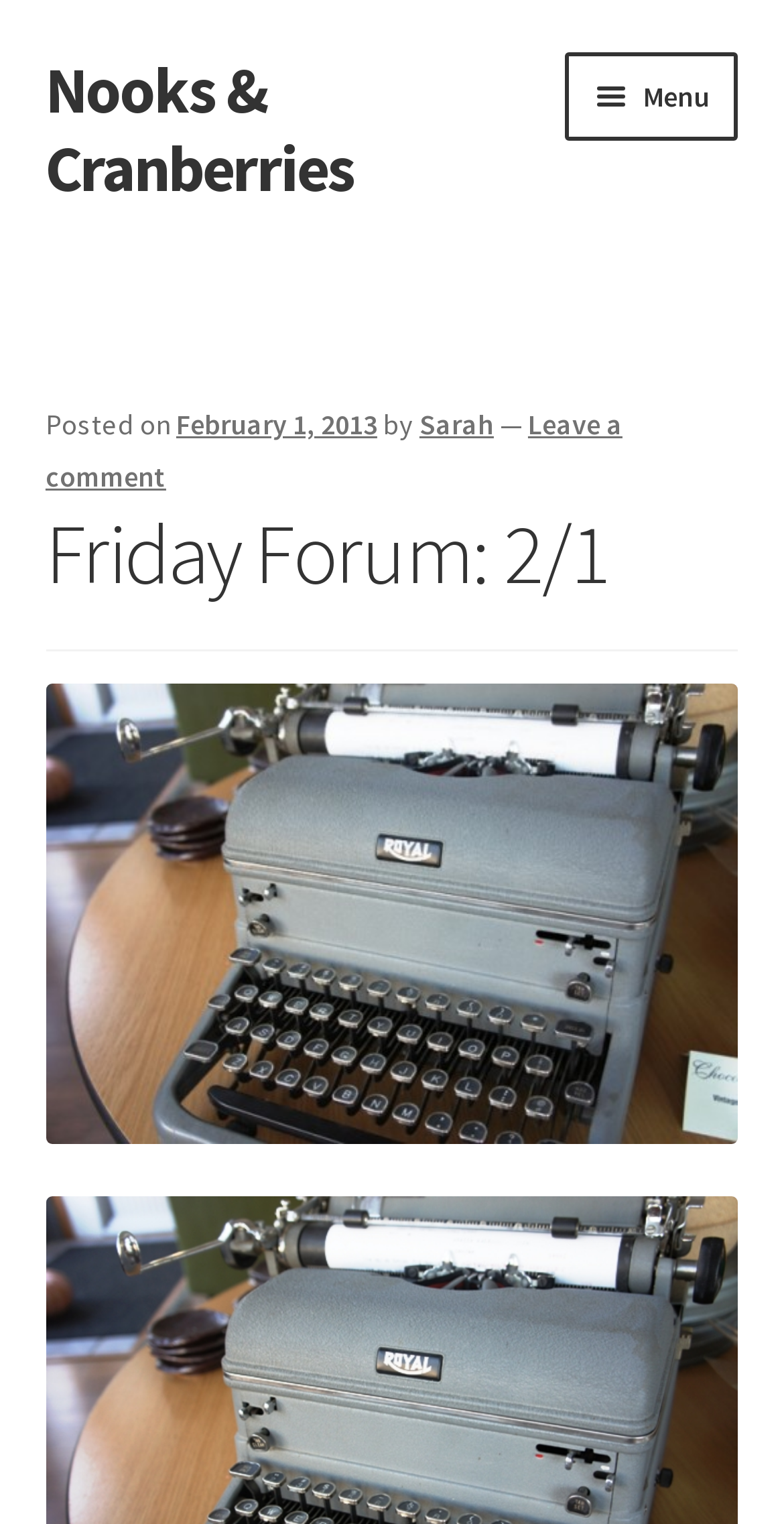Identify the bounding box coordinates for the element you need to click to achieve the following task: "Read the 'Friday Forum: 2/1' post". Provide the bounding box coordinates as four float numbers between 0 and 1, in the form [left, top, right, bottom].

[0.058, 0.33, 0.942, 0.397]